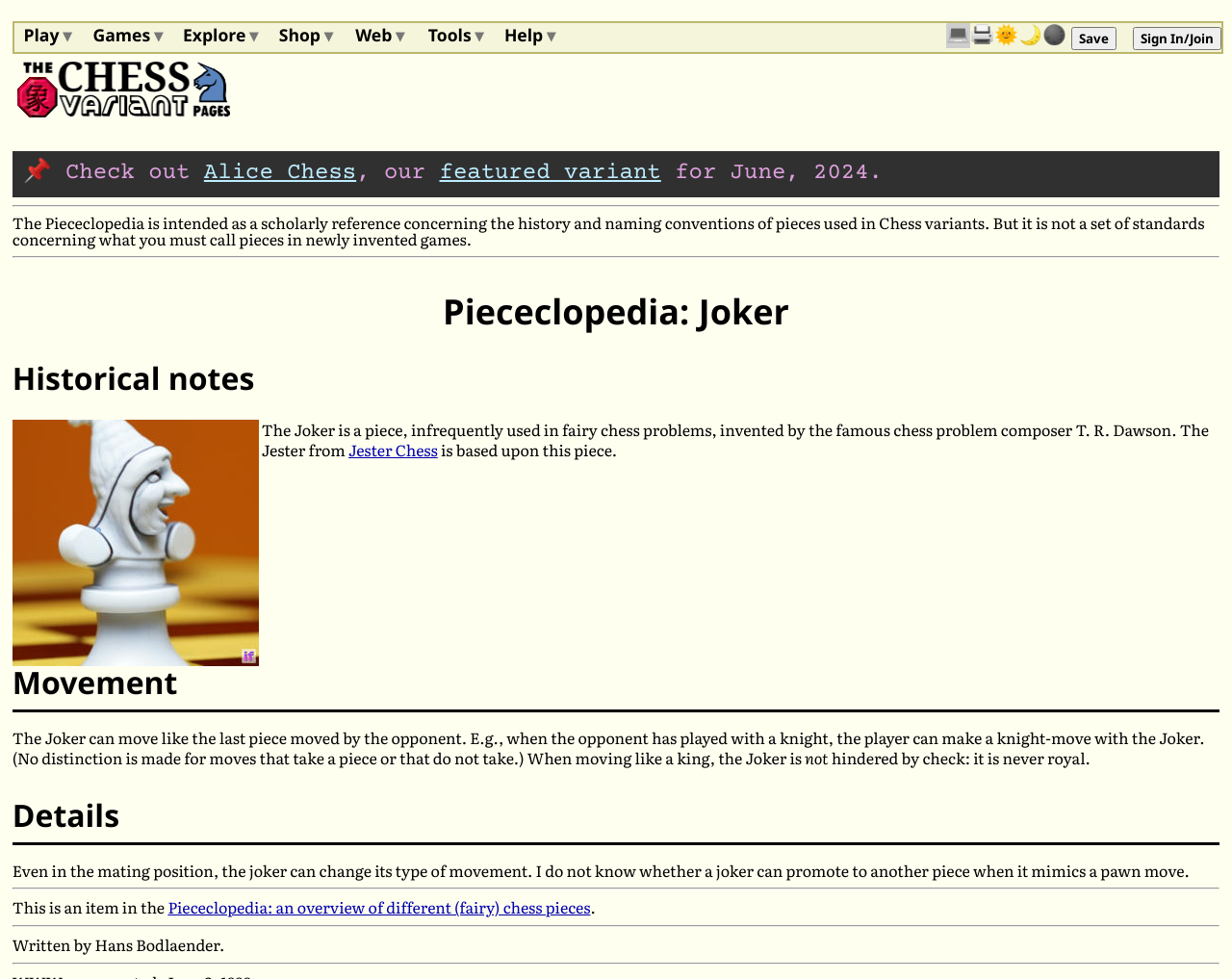Based on the element description, predict the bounding box coordinates (top-left x, top-left y, bottom-right x, bottom-right y) for the UI element in the screenshot: Explore

[0.148, 0.024, 0.211, 0.05]